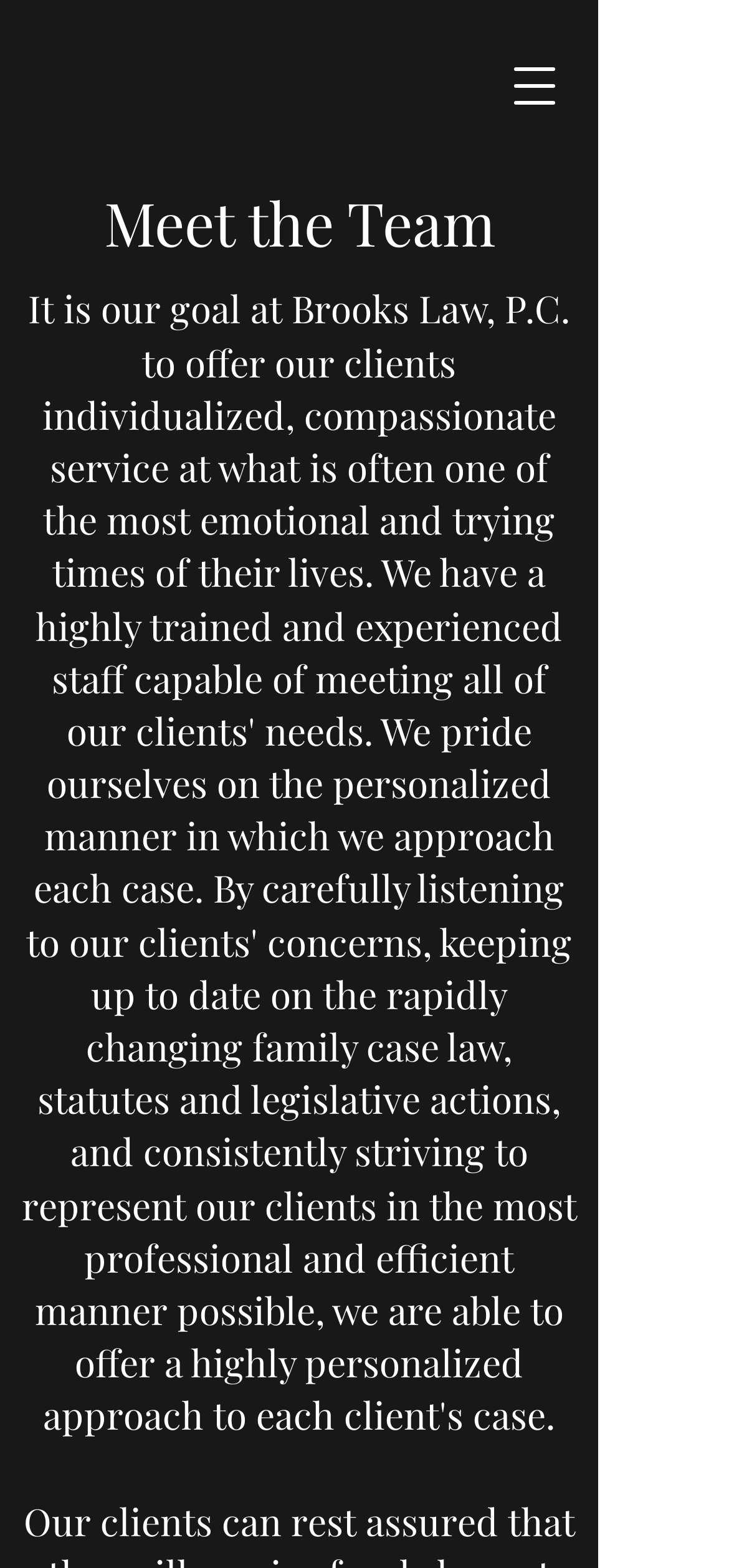Identify the headline of the webpage and generate its text content.

Meet the Team